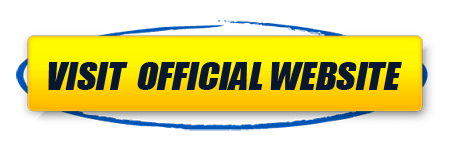What is the purpose of the call-to-action button?
Provide an in-depth answer to the question, covering all aspects.

The caption explains that the call-to-action button entices viewers to explore more about the Deep Belly Detox program, which implies that the button's purpose is to encourage users to learn more about the program.